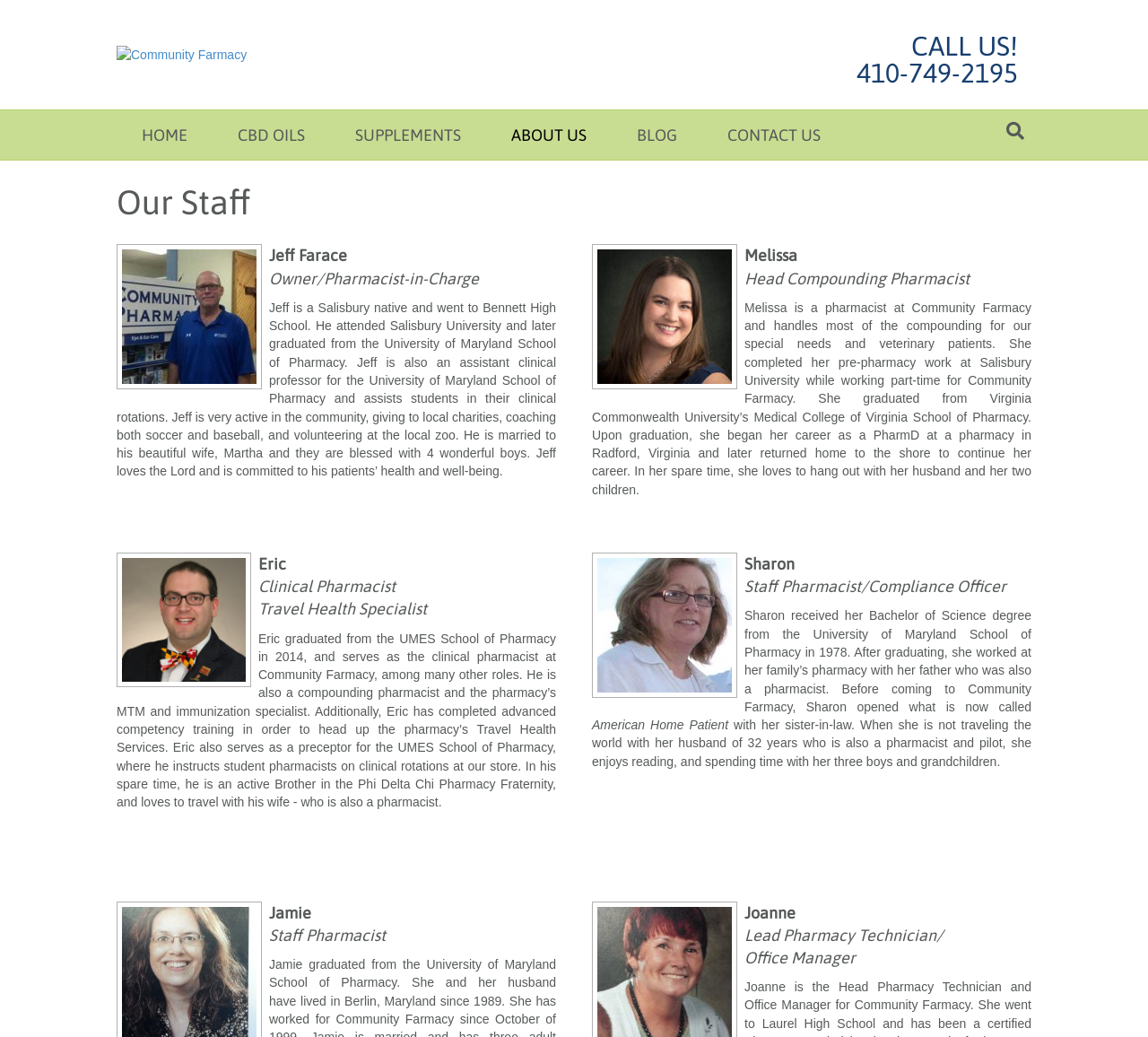Observe the image and answer the following question in detail: How many staff members are listed?

The webpage lists six staff members, including Jeffrey Farace, Melissa Head, Eric, Sharon, Jamie, and Joanne, each with their own heading element and description.